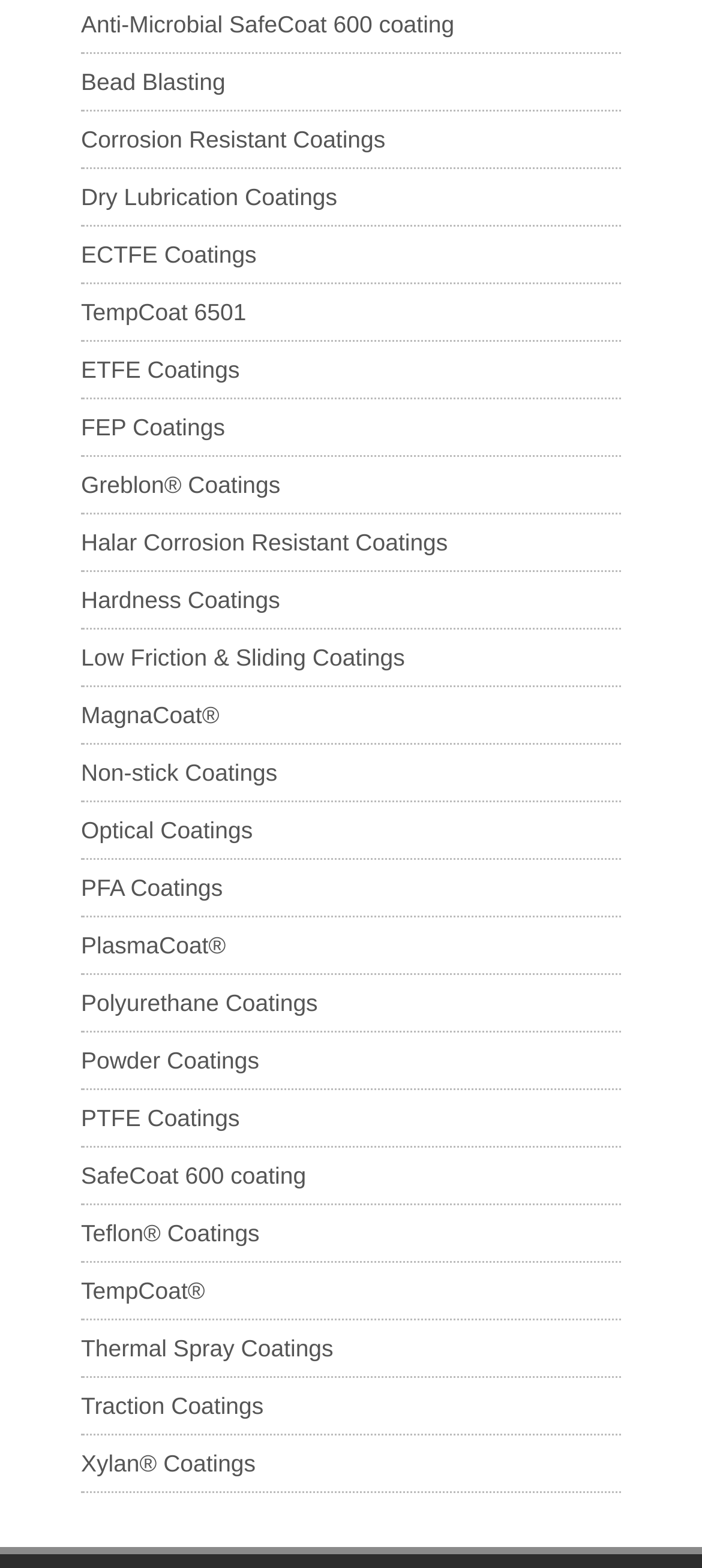Find and indicate the bounding box coordinates of the region you should select to follow the given instruction: "View TempCoat 6501 details".

[0.115, 0.19, 0.351, 0.207]